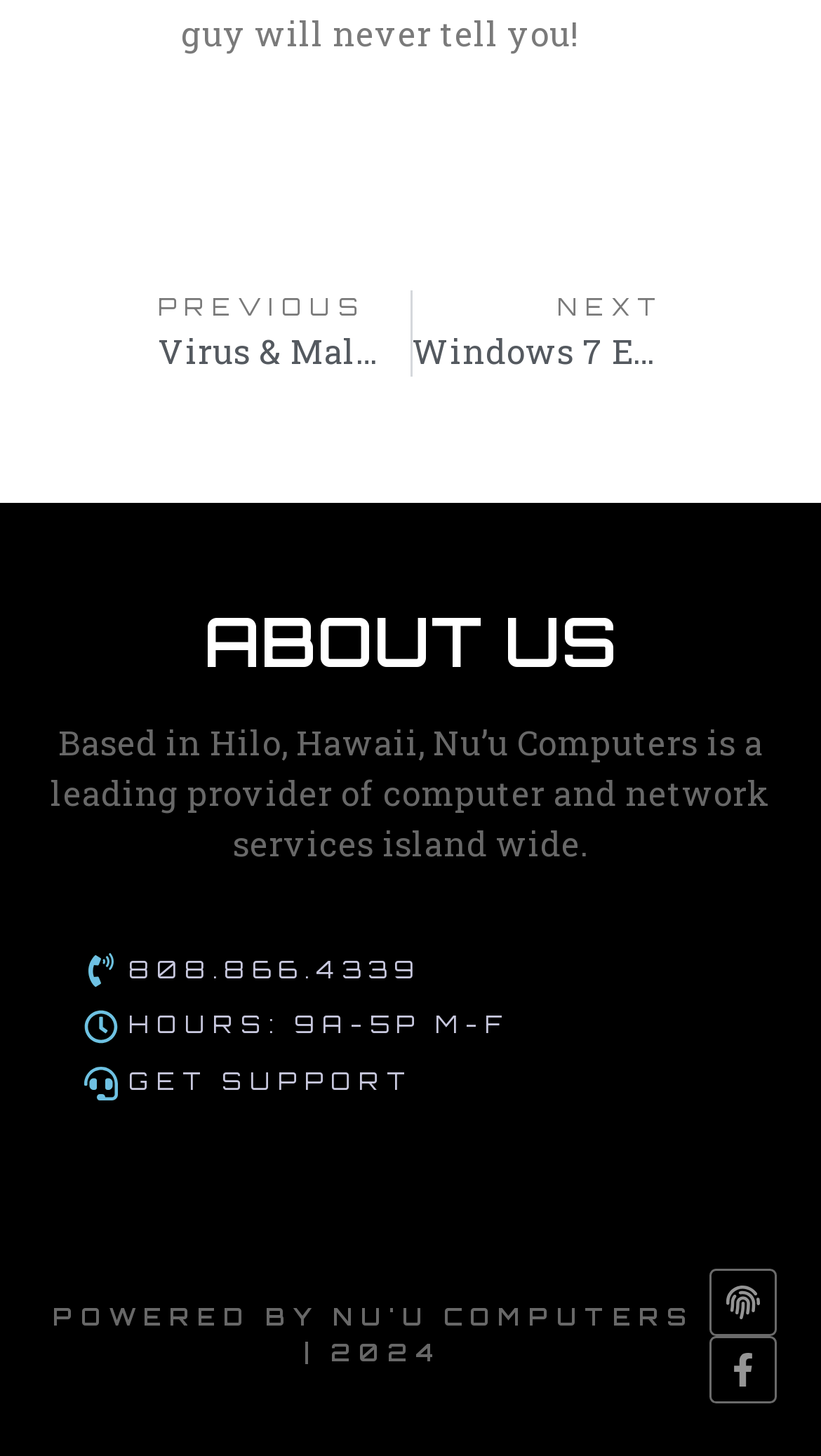Refer to the image and provide a thorough answer to this question:
What are the business hours?

The business hours are mentioned below the phone number, stating 'HOURS: 9A-5P M-F'.